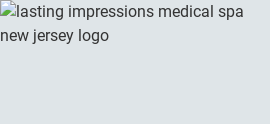Does the logo represent a focus on sports?
Refer to the image and provide a concise answer in one word or phrase.

No